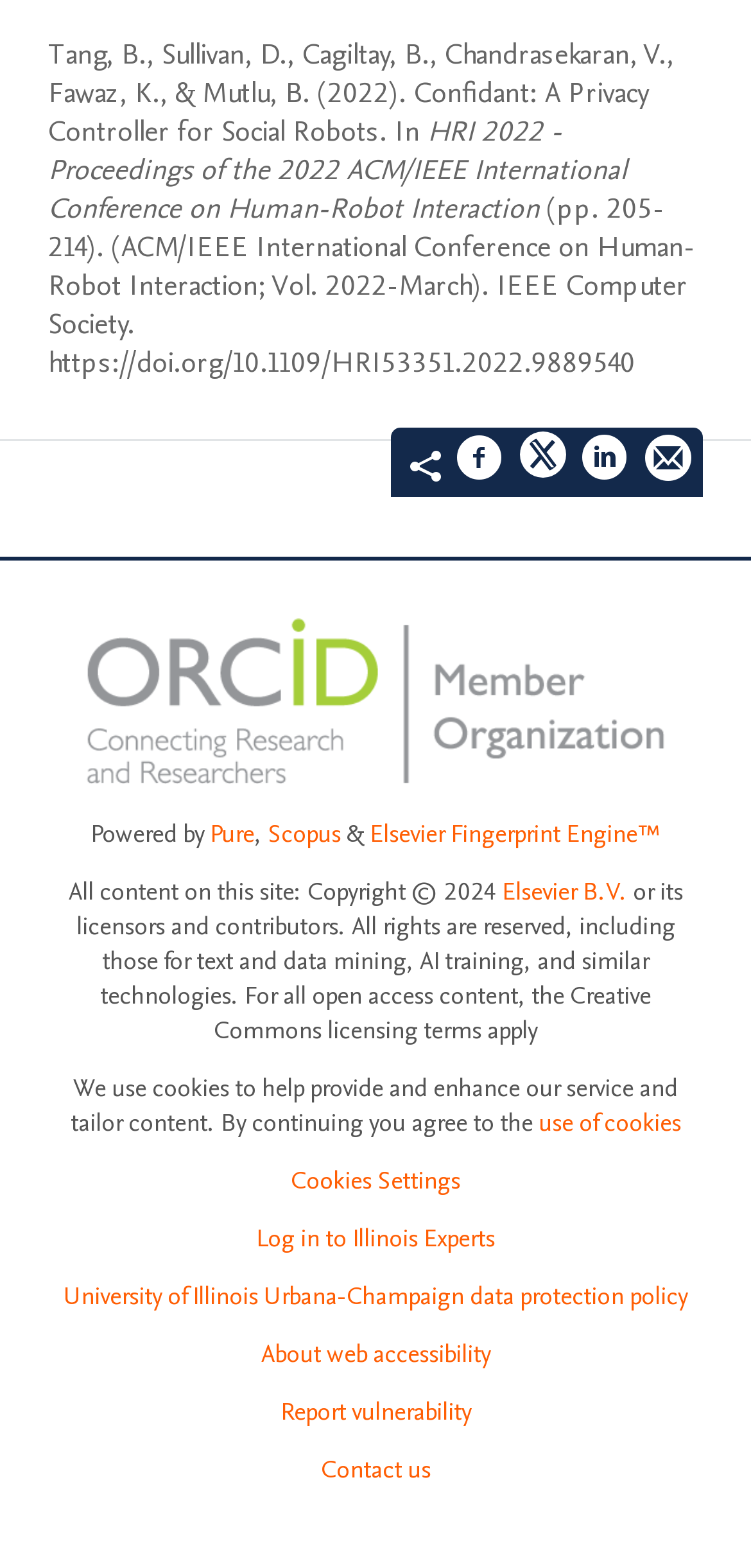Extract the bounding box of the UI element described as: "Log in to Illinois Experts".

[0.341, 0.779, 0.659, 0.801]